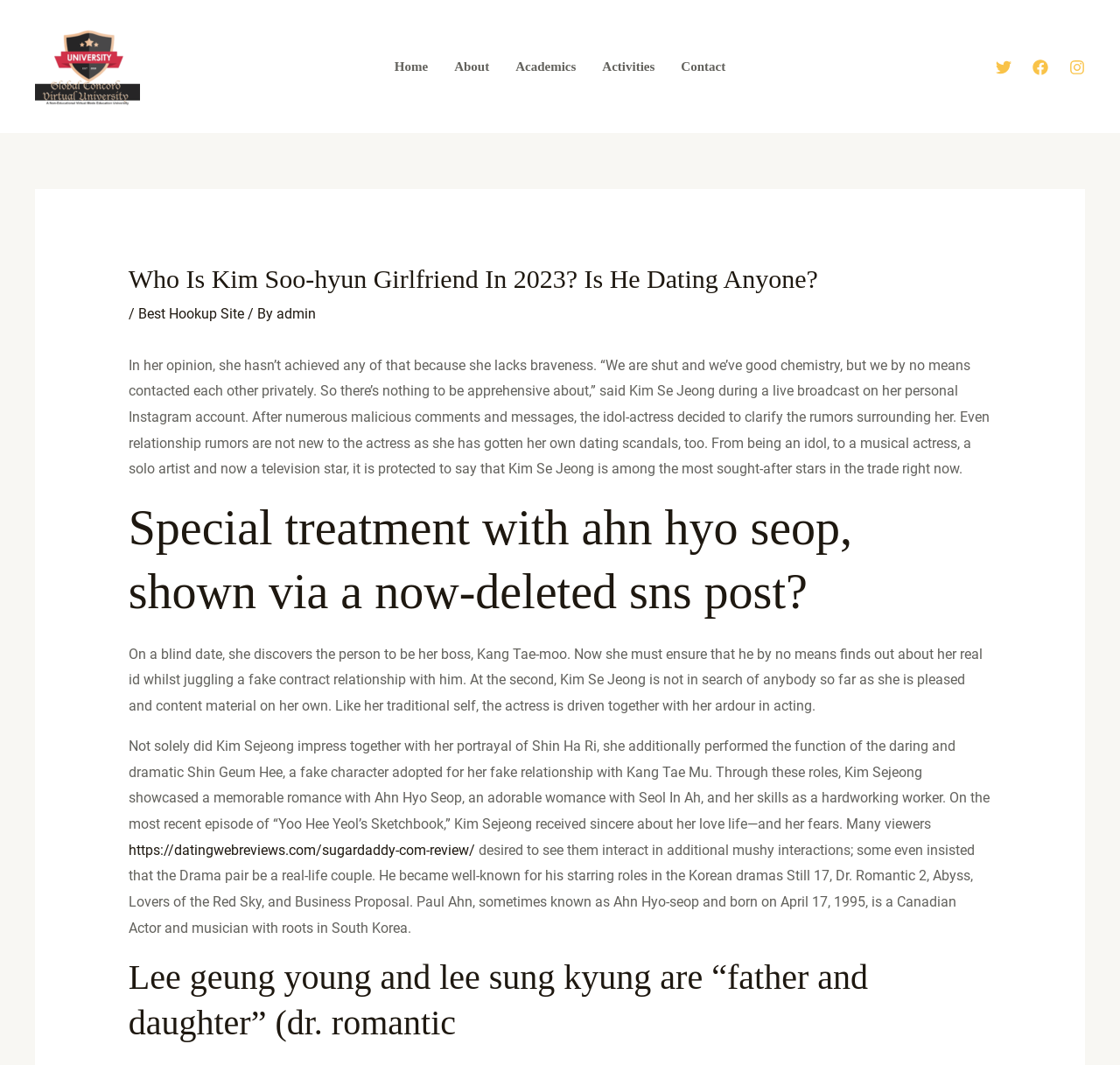Please identify the bounding box coordinates of the clickable area that will fulfill the following instruction: "Check out the 'Academics' section". The coordinates should be in the format of four float numbers between 0 and 1, i.e., [left, top, right, bottom].

[0.449, 0.023, 0.526, 0.102]